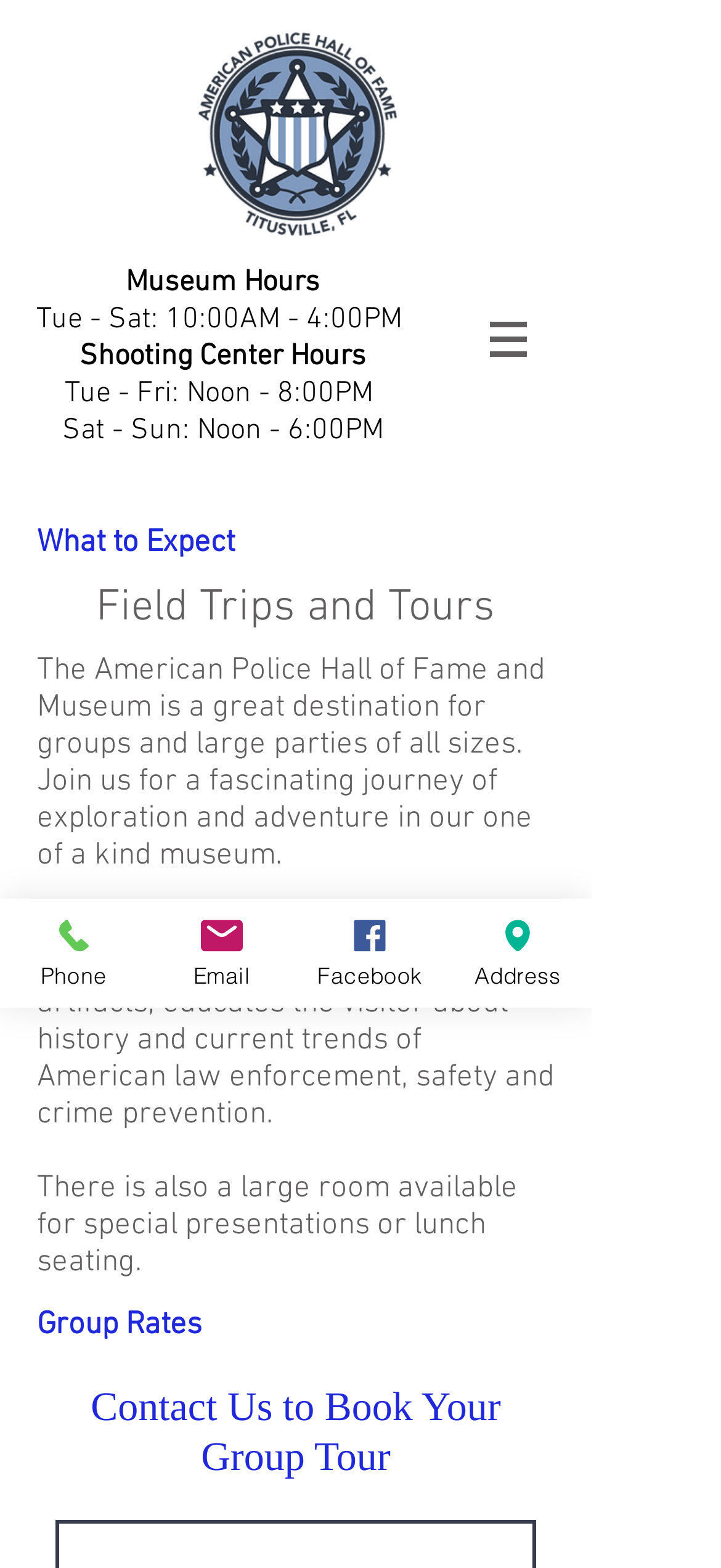Please locate and generate the primary heading on this webpage.

Field Trips and Tours